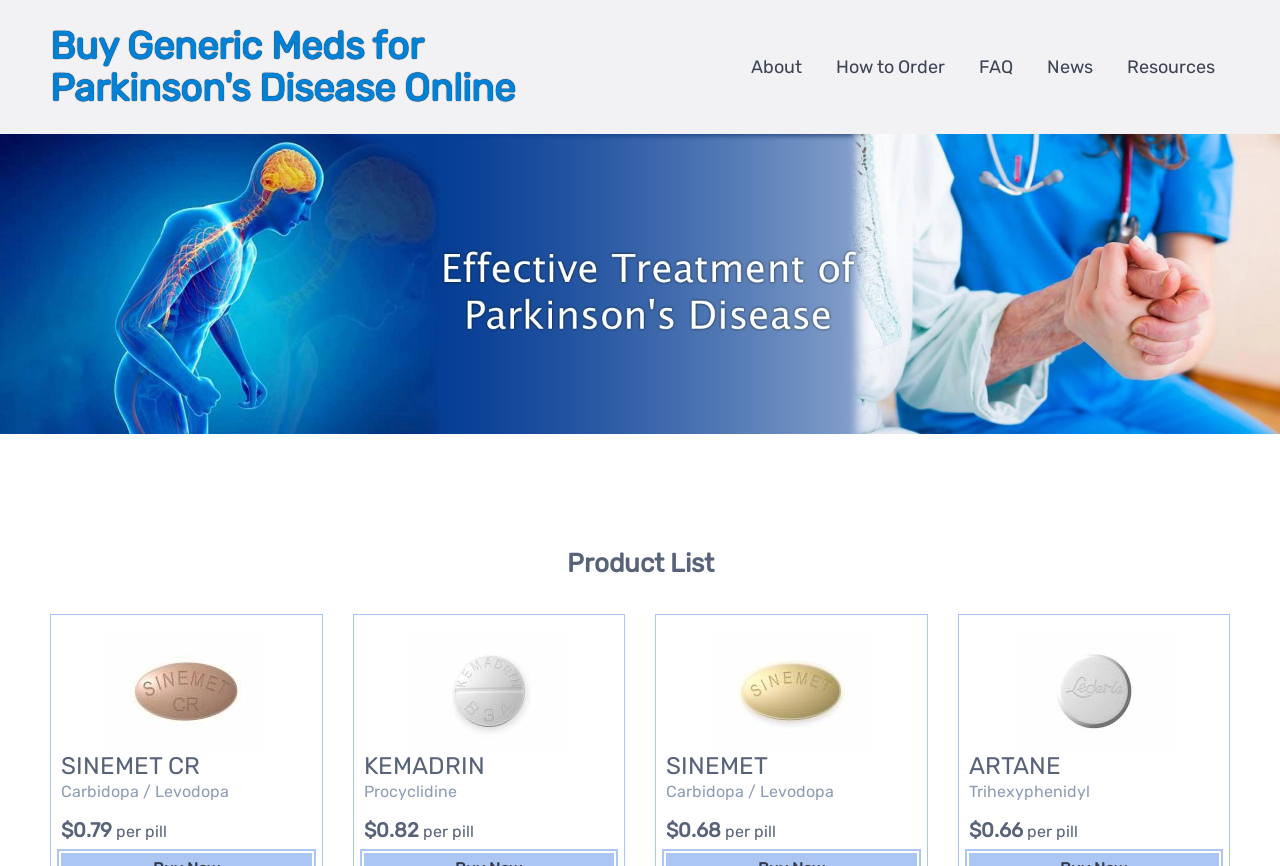Provide a one-word or brief phrase answer to the question:
How much does Kemadrin cost per pill?

$0.82